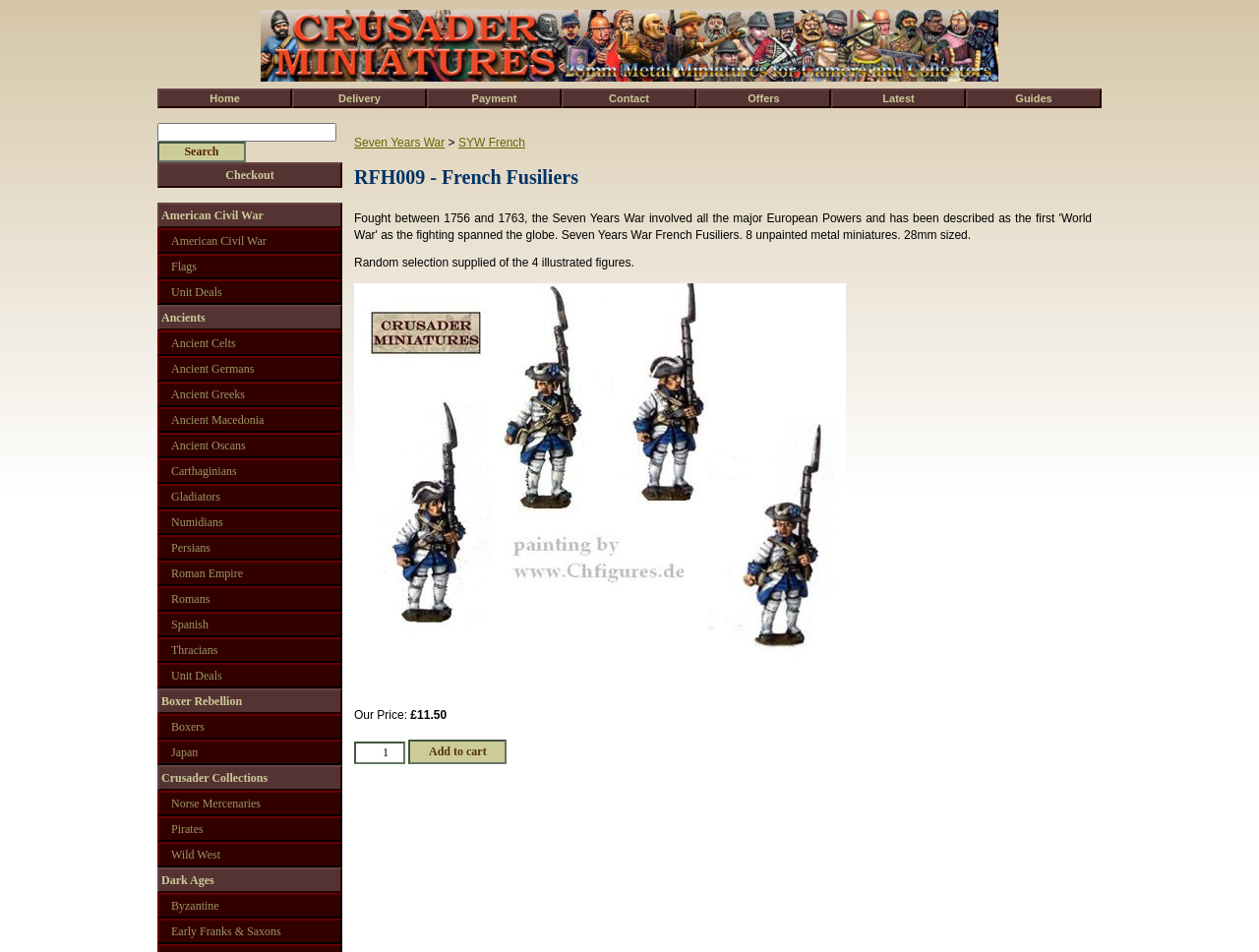With reference to the screenshot, provide a detailed response to the question below:
What is the price of French Fusiliers?

I found the price of French Fusiliers by looking at the 'Our Price:' section, which is located below the image of the product. The price is displayed as '£11.50'.